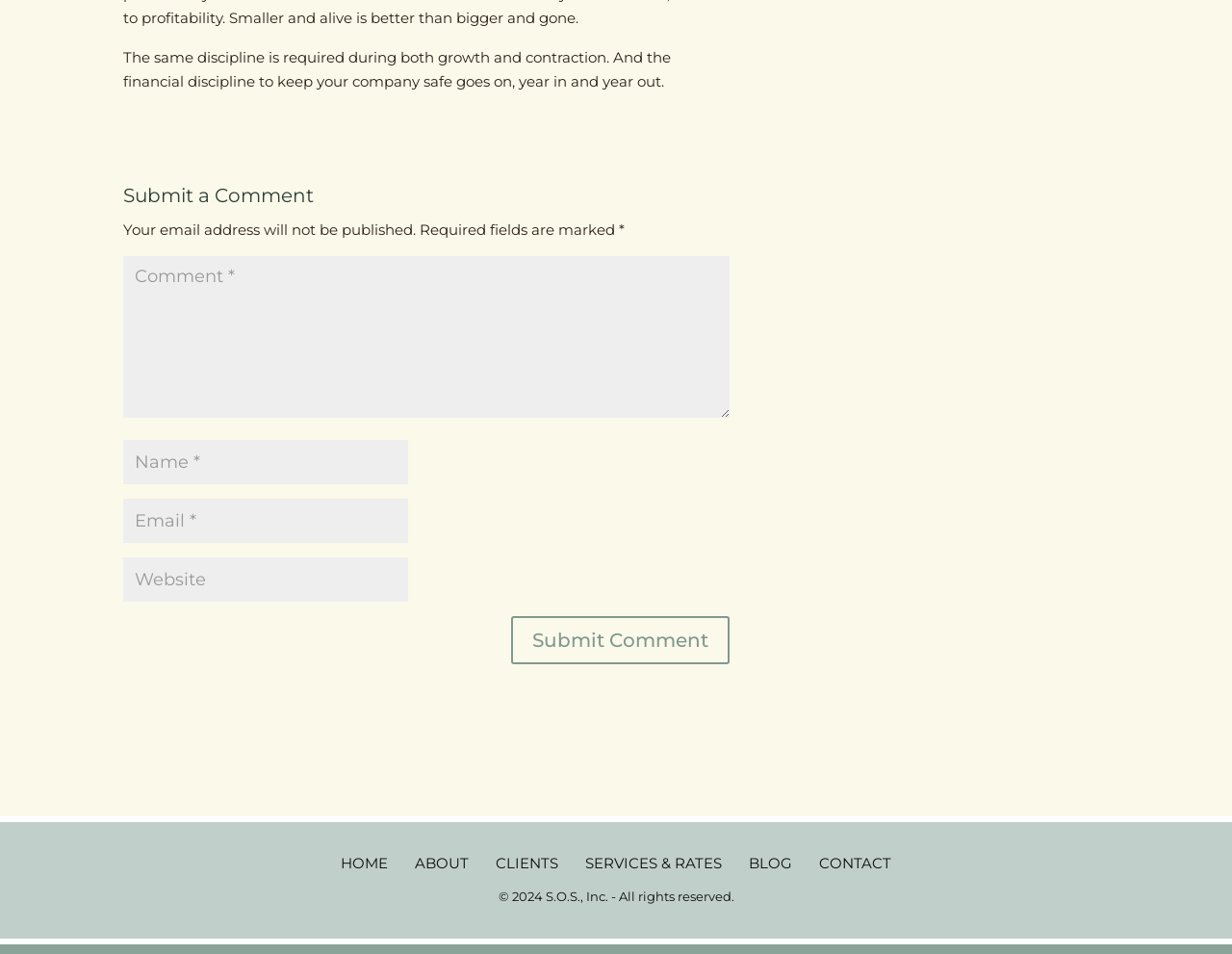Identify the bounding box coordinates of the section to be clicked to complete the task described by the following instruction: "Go to the home page". The coordinates should be four float numbers between 0 and 1, formatted as [left, top, right, bottom].

[0.266, 0.892, 0.326, 0.927]